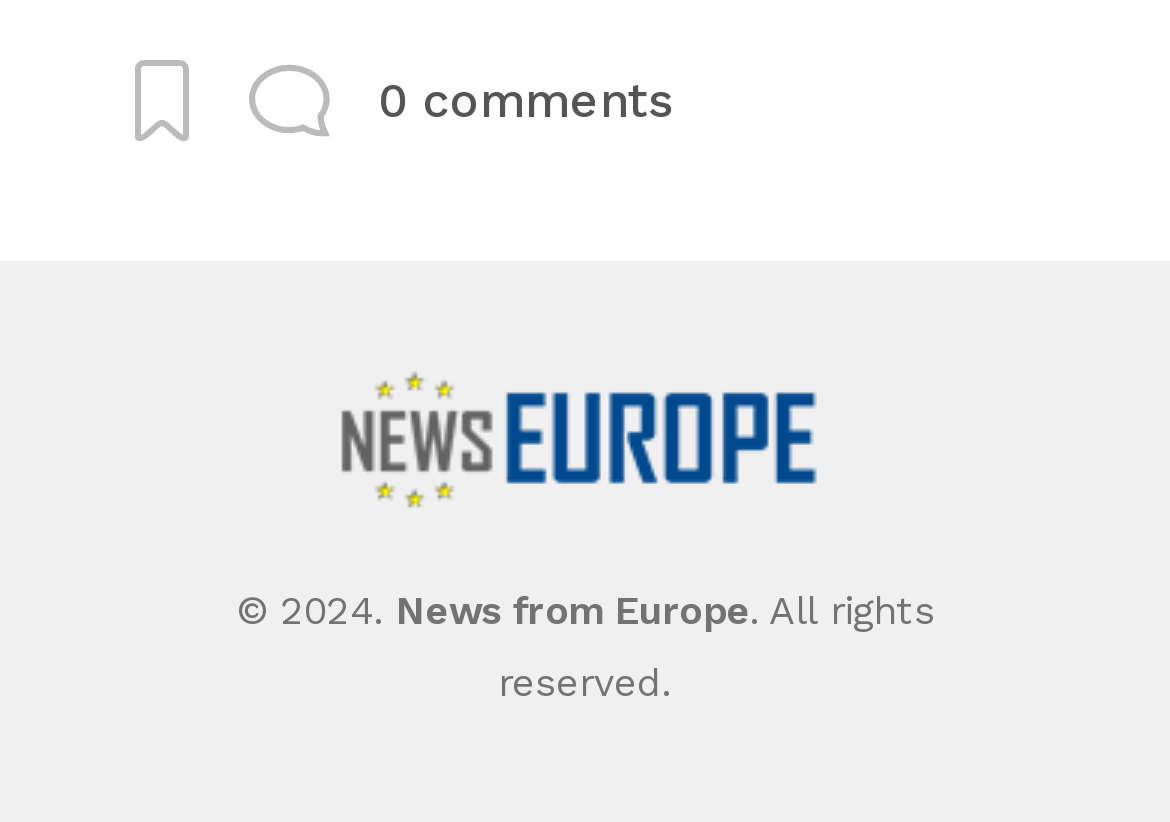Please provide a brief answer to the following inquiry using a single word or phrase:
What is the copyright year?

2024